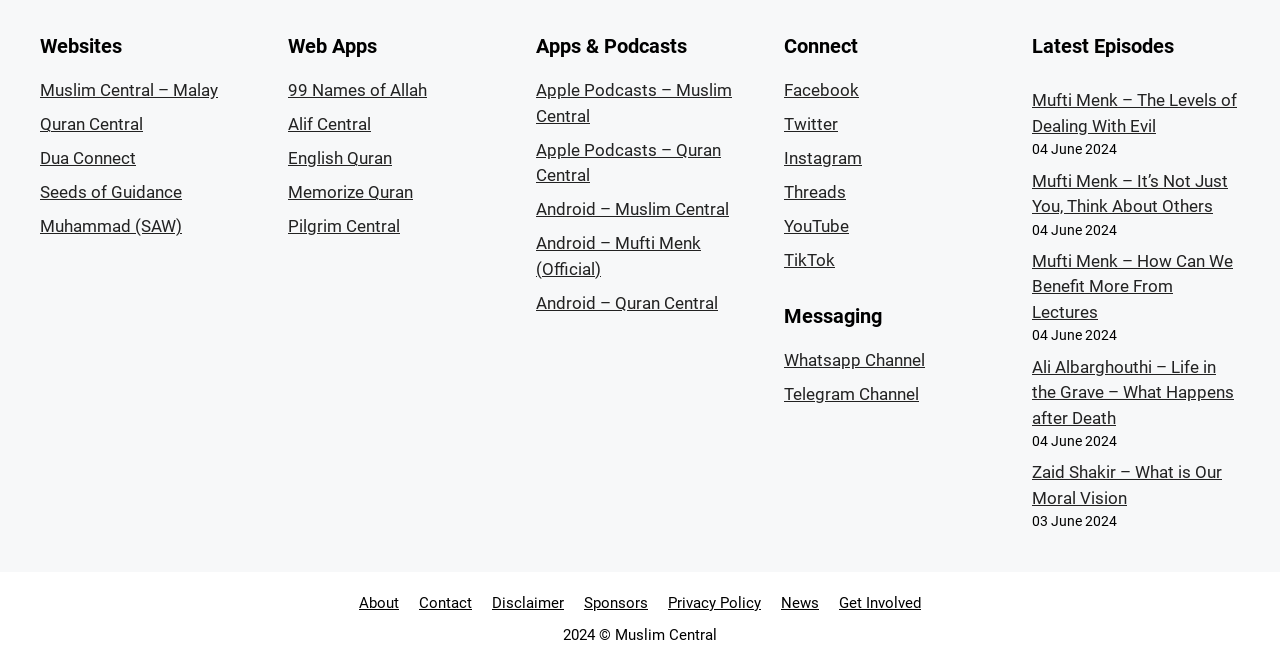Please indicate the bounding box coordinates for the clickable area to complete the following task: "Click on Muslim Central – Malay". The coordinates should be specified as four float numbers between 0 and 1, i.e., [left, top, right, bottom].

[0.031, 0.121, 0.17, 0.15]